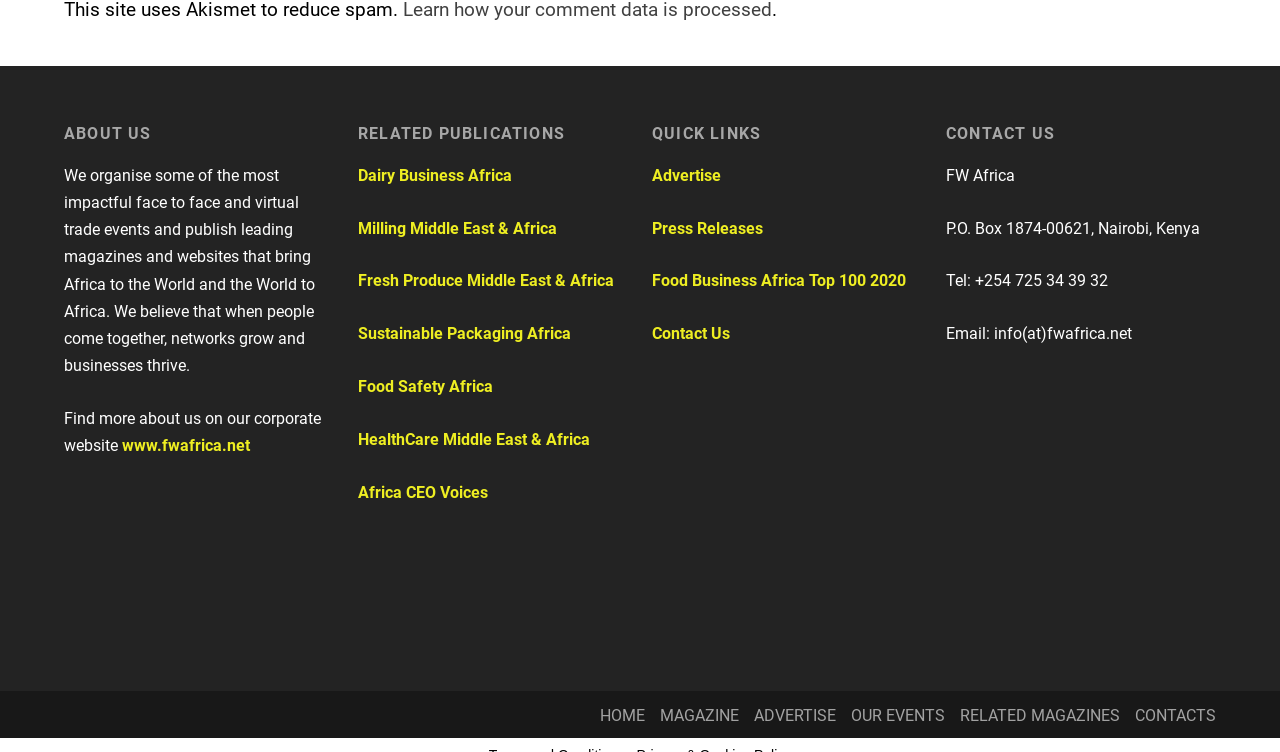Determine the bounding box coordinates of the clickable region to follow the instruction: "Contact Us".

[0.509, 0.46, 0.57, 0.486]